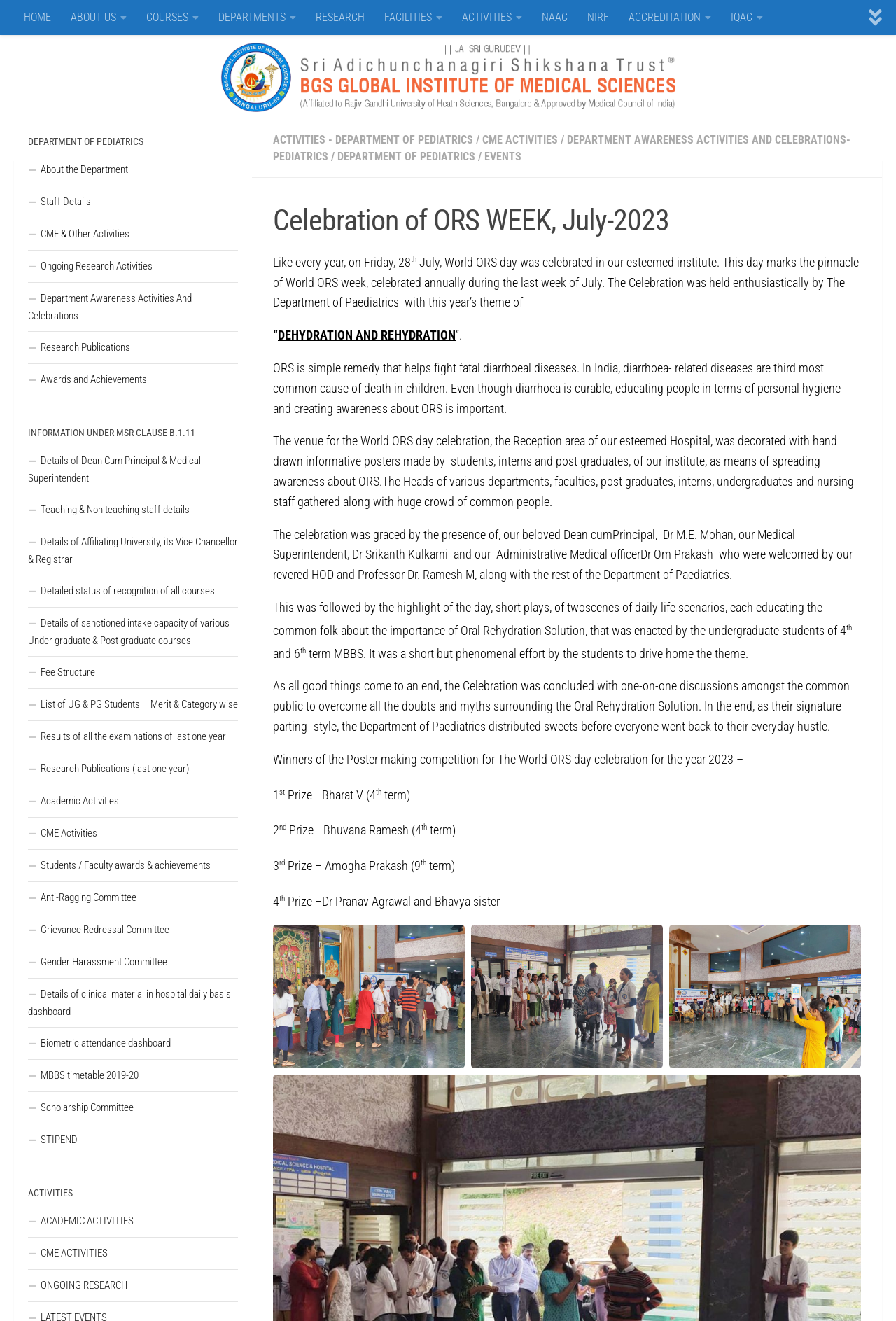Predict the bounding box of the UI element based on this description: "CONTACT".

[0.304, 0.026, 0.373, 0.053]